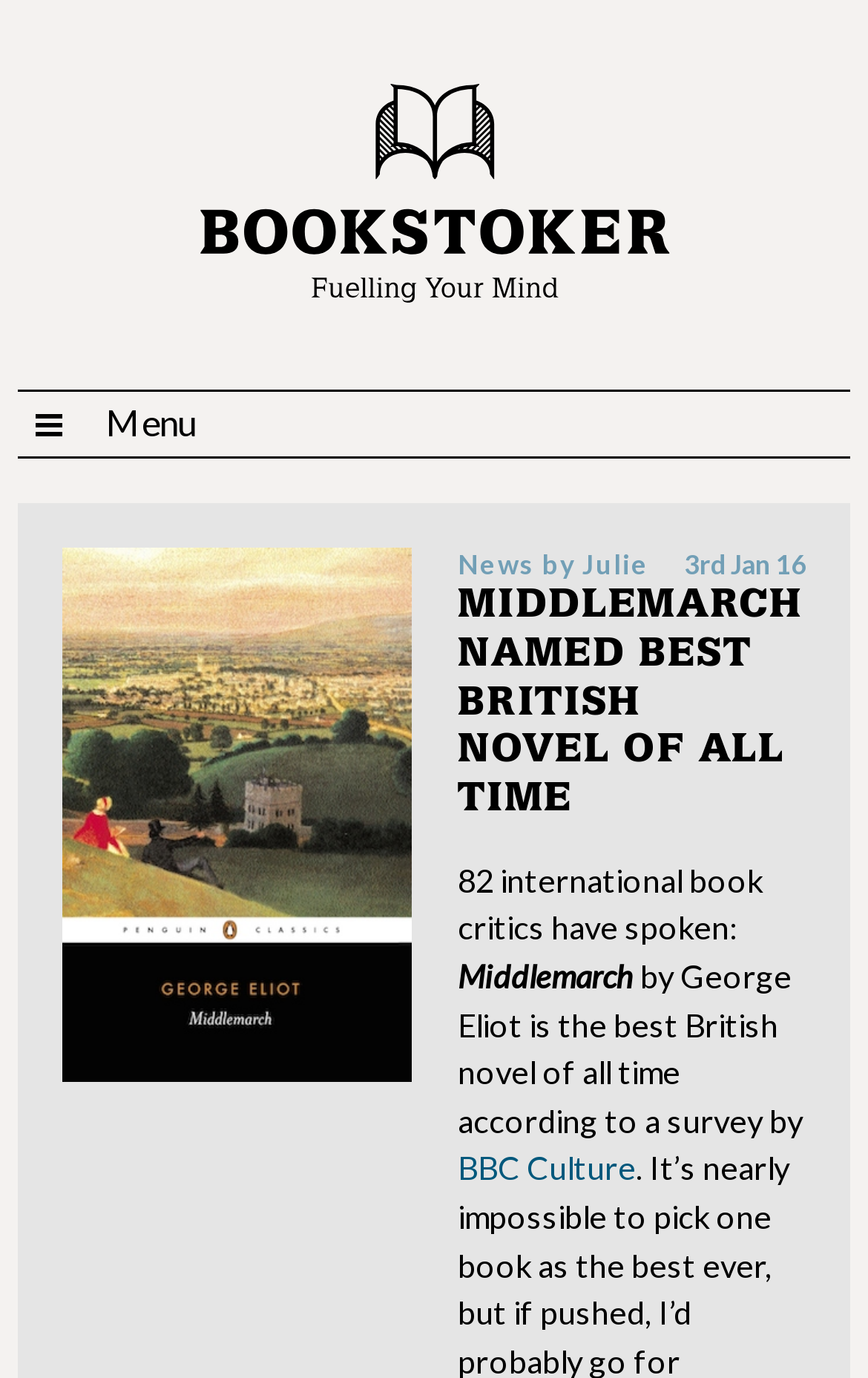Identify and provide the bounding box coordinates of the UI element described: "Menu". The coordinates should be formatted as [left, top, right, bottom], with each number being a float between 0 and 1.

[0.02, 0.282, 0.98, 0.333]